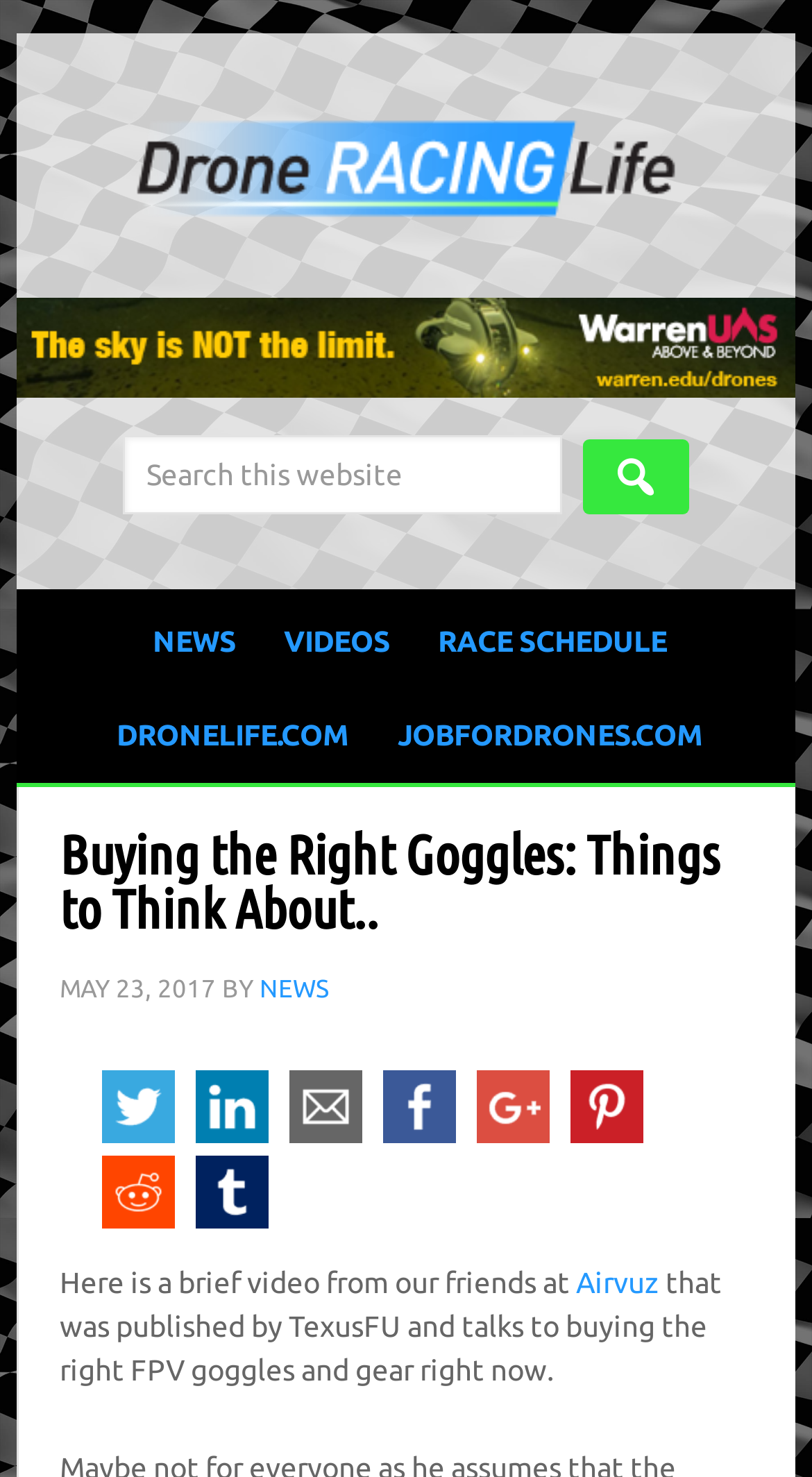Find the bounding box coordinates of the element I should click to carry out the following instruction: "Visit DRONELIFE.COM".

[0.113, 0.467, 0.461, 0.531]